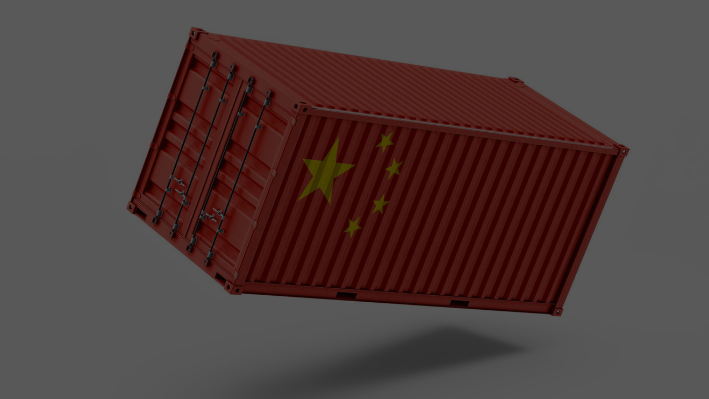Outline with detail what the image portrays.

The image features a freight shipping container prominently displaying the flag of China, characterized by its distinctive red color and yellow stars. This visual representation highlights the significance of Chinese trade, particularly in the context of global shipping logistics. The container appears to be slightly elevated against a muted background, emphasizing its industrial design and relevance to international trade dynamics, which are currently under stress due to disruptions in the Red Sea freight routes. Such challenges are impacting businesses like that of Chinese entrepreneur Han Changming, whose trading company in Fujian is facing difficulties amid these maritime uncertainties.